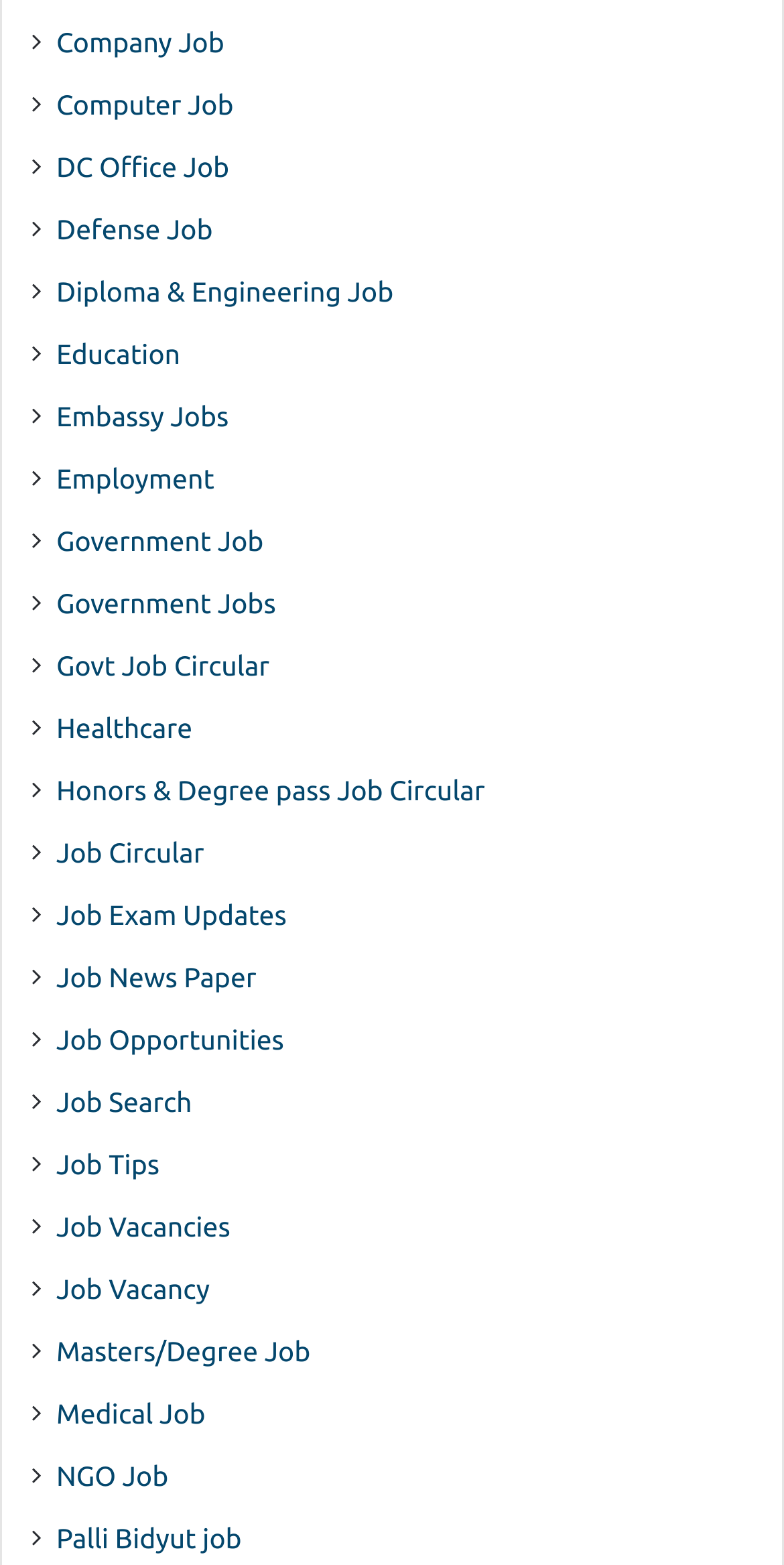Please specify the coordinates of the bounding box for the element that should be clicked to carry out this instruction: "View Job Exam Updates". The coordinates must be four float numbers between 0 and 1, formatted as [left, top, right, bottom].

[0.072, 0.571, 0.366, 0.598]